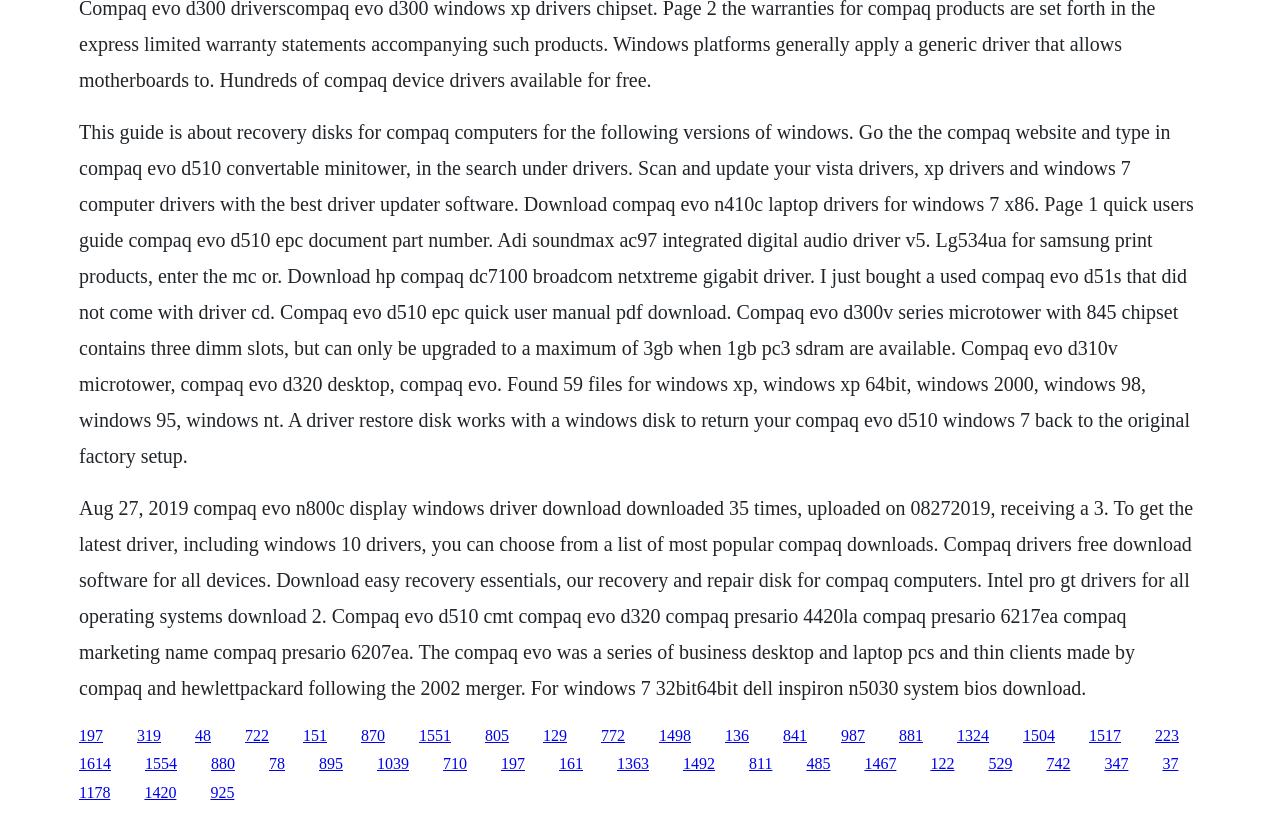Identify the bounding box coordinates of the region that should be clicked to execute the following instruction: "Click on the link for Compaq Evo N800C display driver".

[0.062, 0.89, 0.08, 0.911]